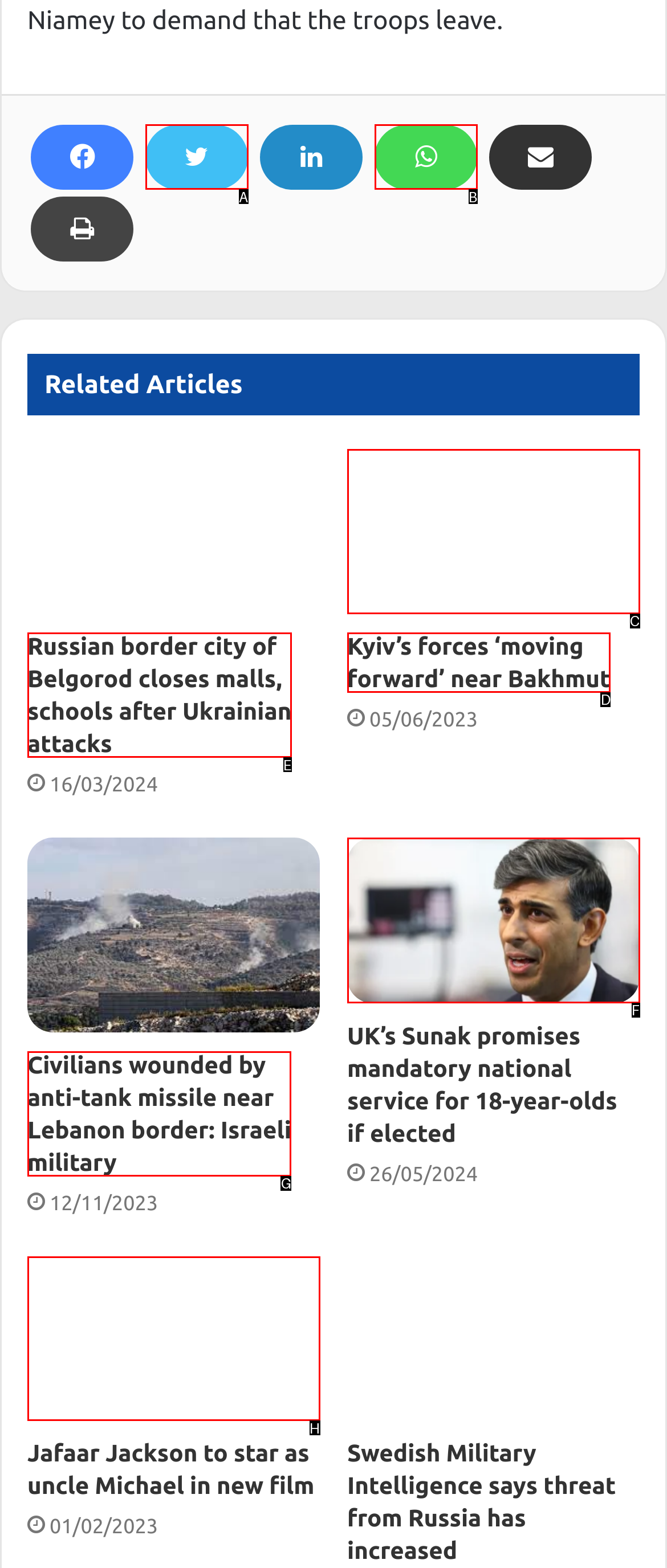Match the description to the correct option: Twitter
Provide the letter of the matching option directly.

A